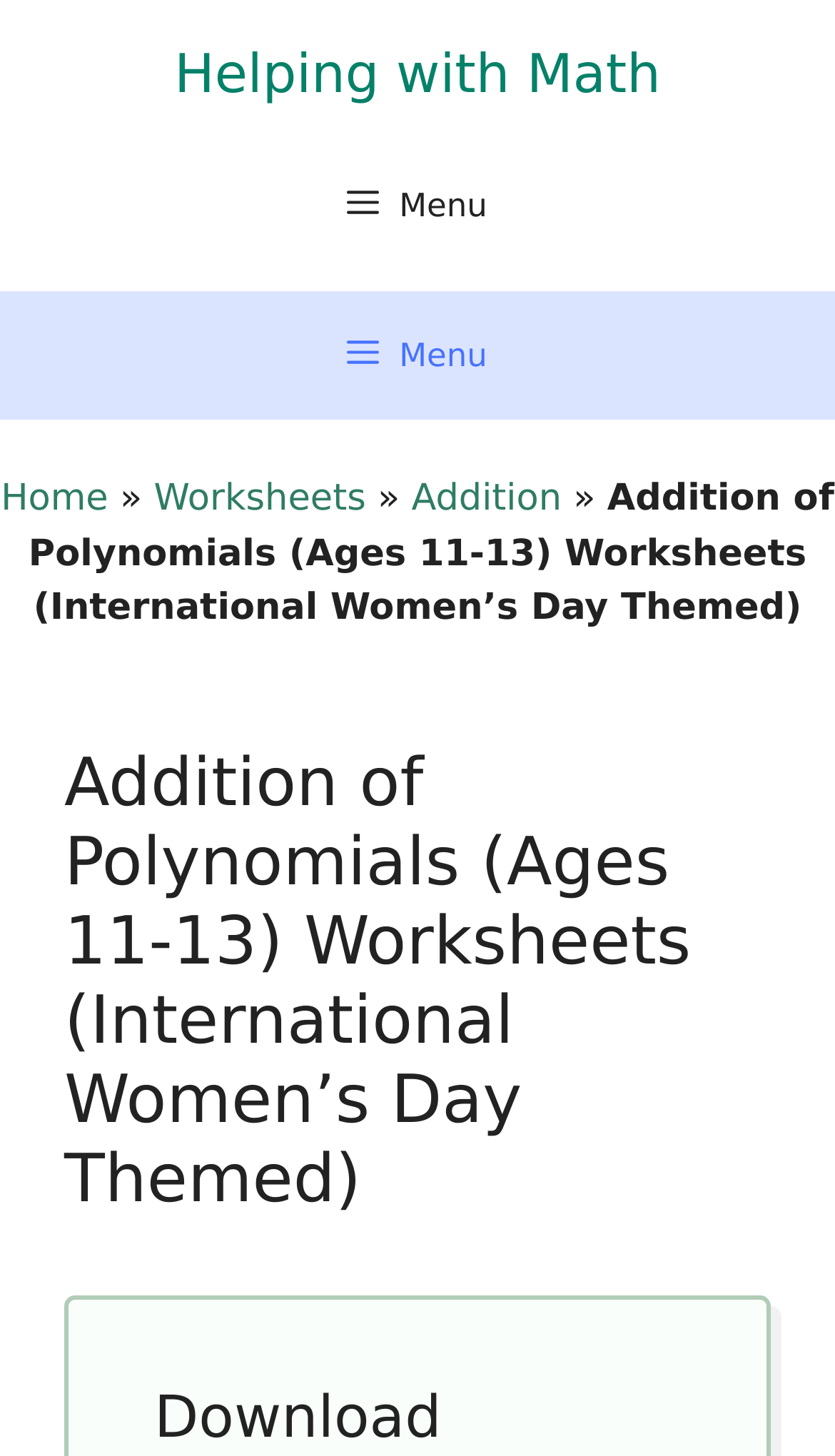Bounding box coordinates should be in the format (top-left x, top-left y, bottom-right x, bottom-right y) and all values should be floating point numbers between 0 and 1. Determine the bounding box coordinate for the UI element described as: Menu

[0.077, 0.111, 0.923, 0.17]